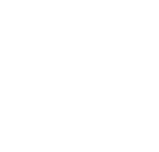Thoroughly describe the content and context of the image.

The image features the logo of Algopix, a platform designed for product research and analytics. The logo is likely to symbolize the brand's focus on providing insights and tools for e-commerce sellers, helping them make data-driven decisions. With a sleek and modern design, the logo embodies the innovative approach Algopix takes in the competitive market of online selling. The surrounding context also highlights product recommendations and similar items available through the platform, showcasing Algopix's role in guiding consumers towards smart purchasing choices.